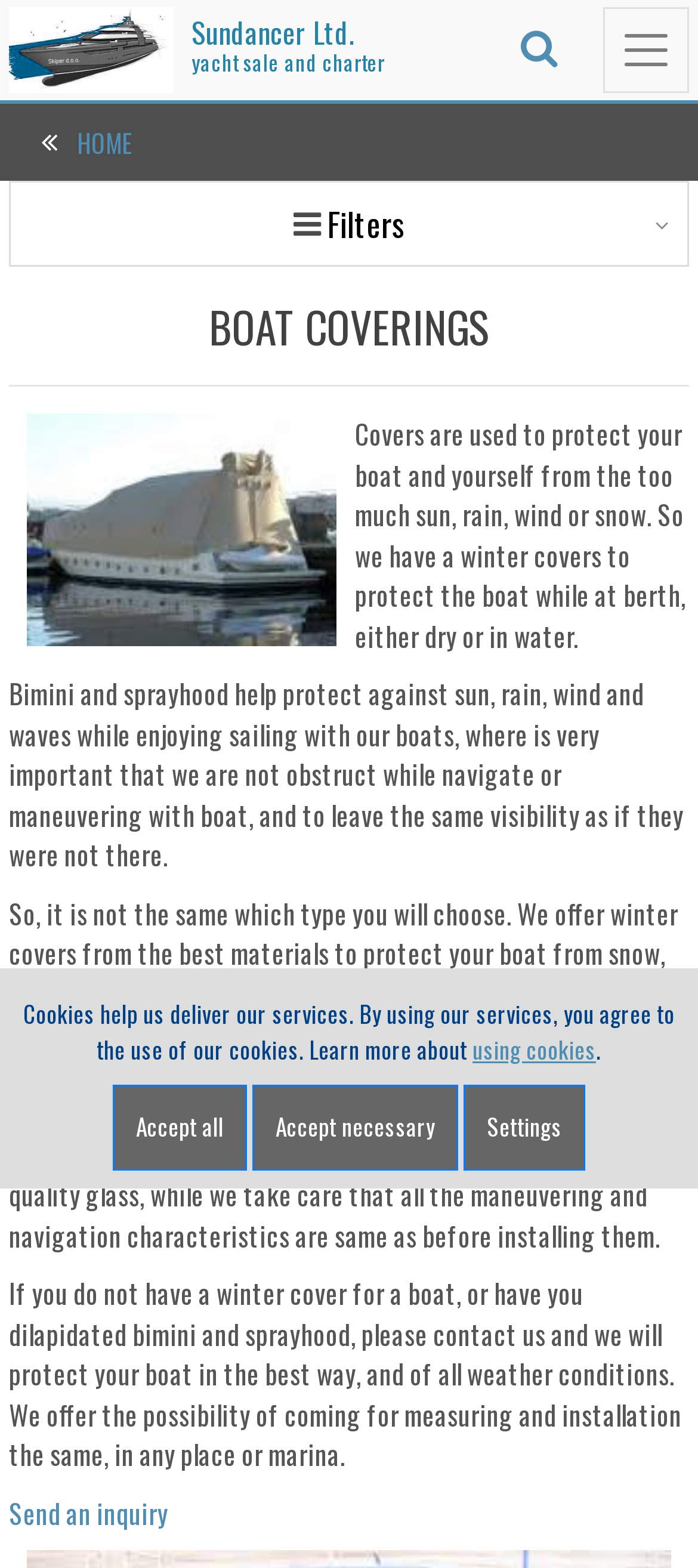Please study the image and answer the question comprehensively:
How can users contact the company?

The way to contact the company can be found in the link element with the text 'Send an inquiry', which is located at the bottom of the webpage, providing users with a way to get in touch with the company.